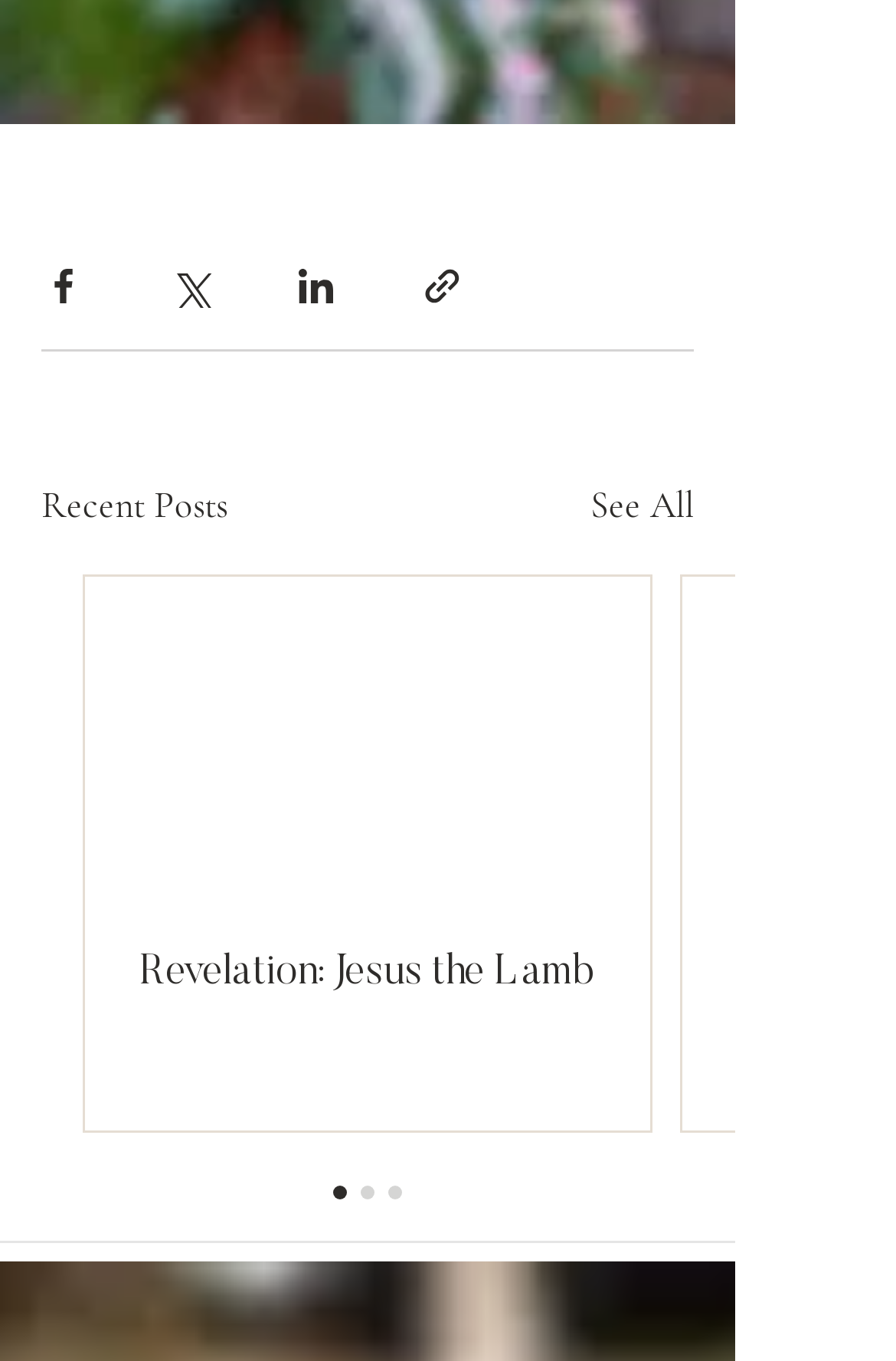From the webpage screenshot, predict the bounding box coordinates (top-left x, top-left y, bottom-right x, bottom-right y) for the UI element described here: See All

[0.659, 0.35, 0.774, 0.391]